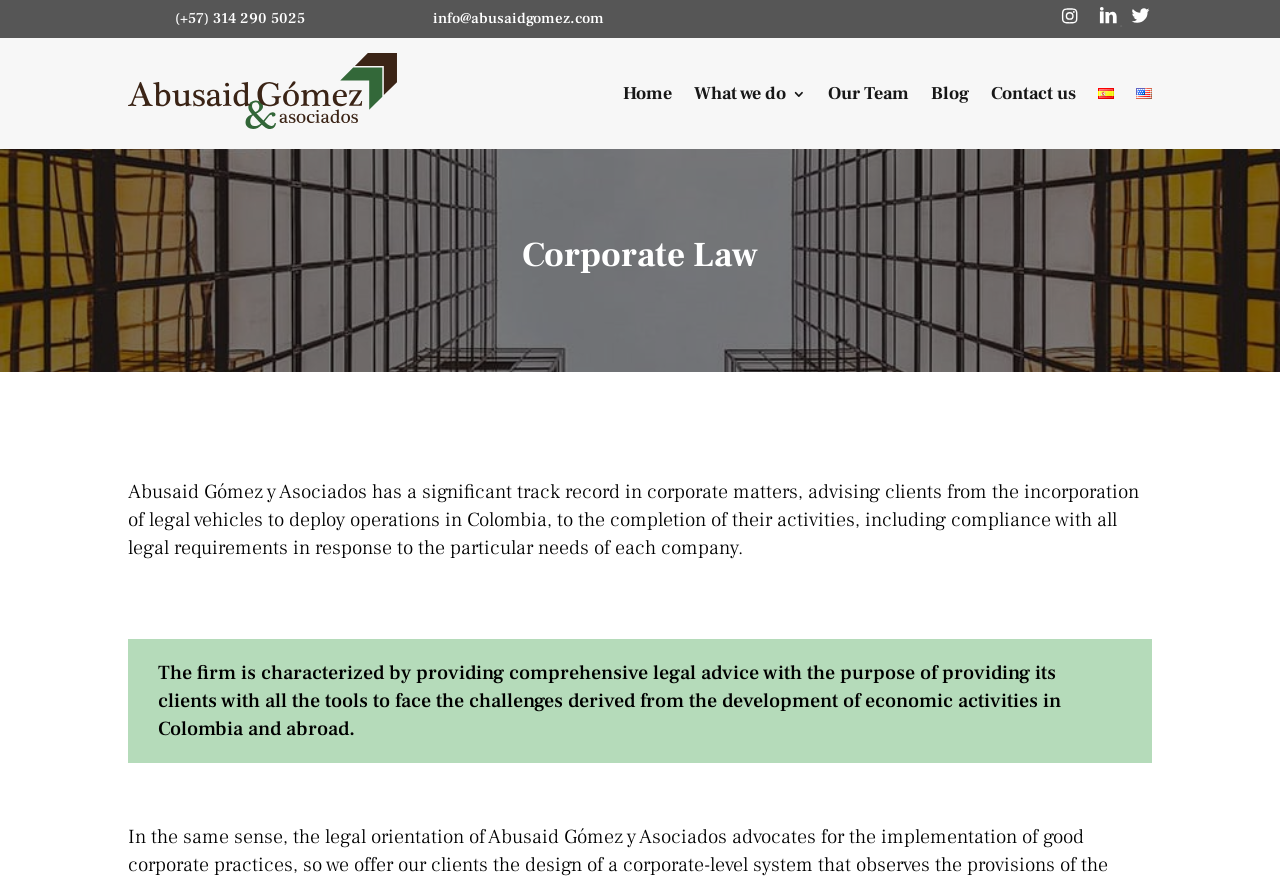Please indicate the bounding box coordinates for the clickable area to complete the following task: "Read the blog". The coordinates should be specified as four float numbers between 0 and 1, i.e., [left, top, right, bottom].

[0.727, 0.06, 0.757, 0.152]